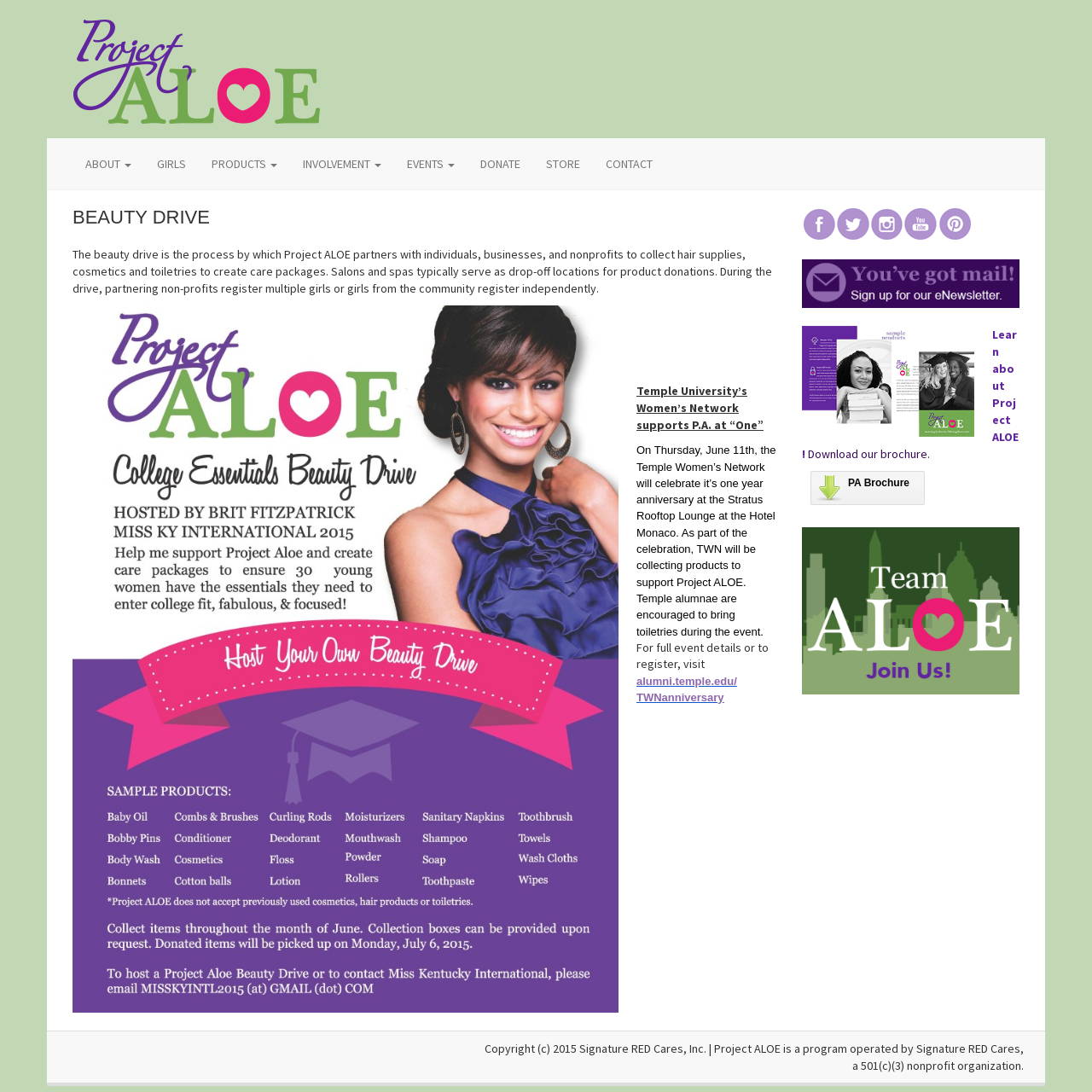What is the name of the organization operating Project ALOE?
Provide a detailed answer to the question, using the image to inform your response.

The name of the organization operating Project ALOE is mentioned in the StaticText element 'Copyright (c) 2015 Signature RED Cares, Inc. | Project ALOE is a program operated by Signature RED Cares, a 501(c)(3) nonprofit organization.' at the bottom of the webpage.